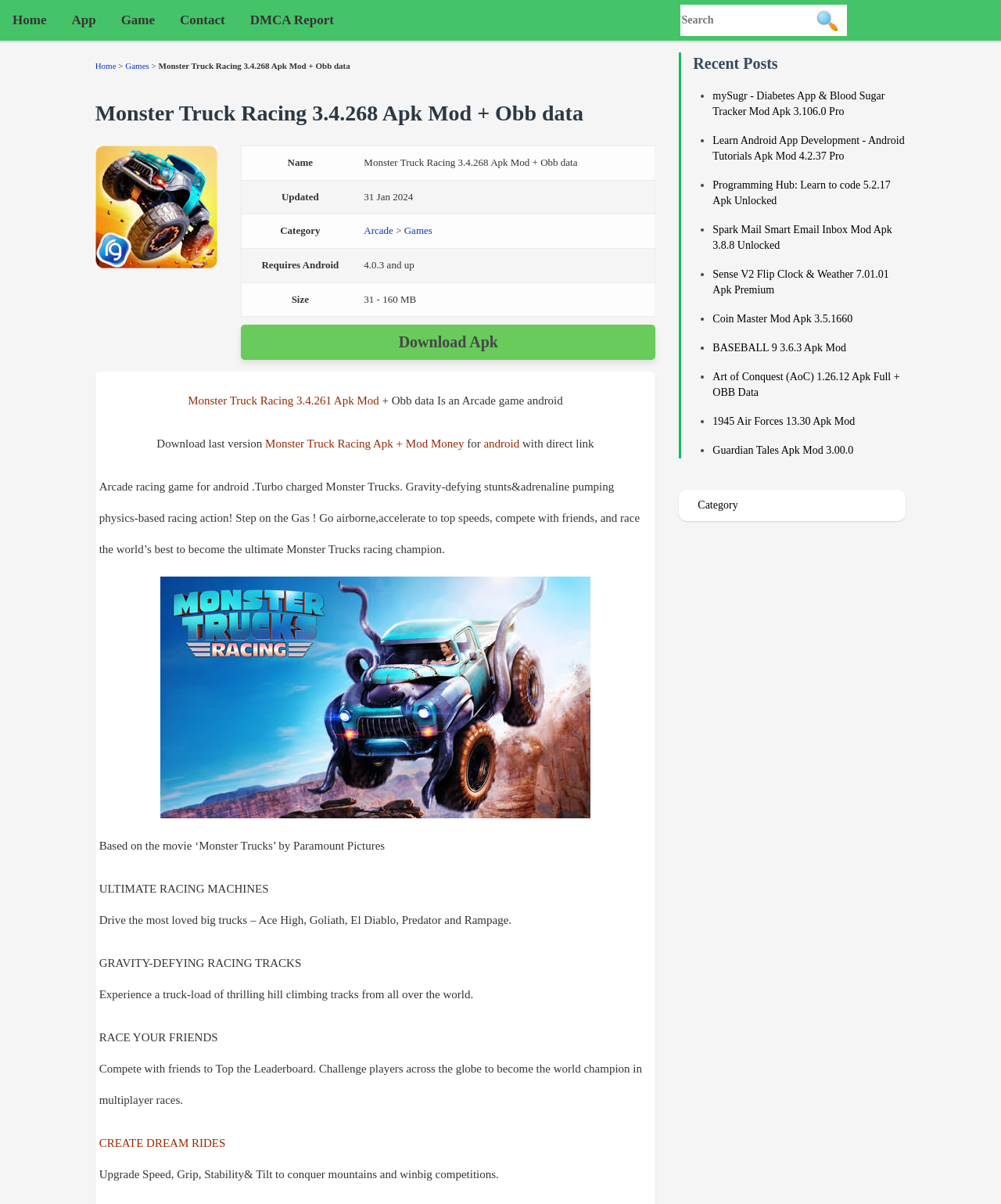Identify the bounding box coordinates of the clickable region necessary to fulfill the following instruction: "Check recent posts". The bounding box coordinates should be four float numbers between 0 and 1, i.e., [left, top, right, bottom].

[0.692, 0.046, 0.777, 0.06]